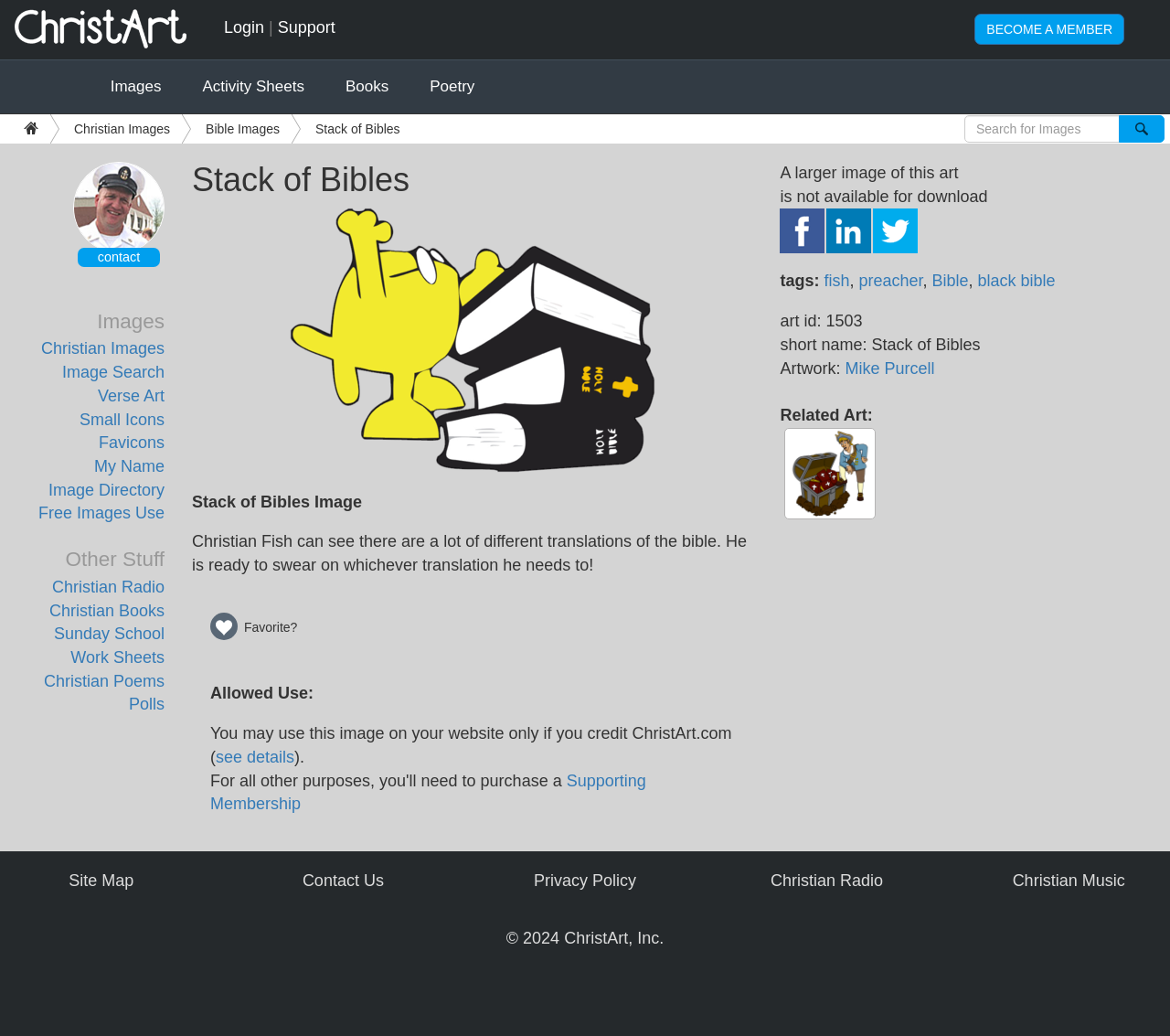Please identify the bounding box coordinates of the element's region that should be clicked to execute the following instruction: "Become a Member". The bounding box coordinates must be four float numbers between 0 and 1, i.e., [left, top, right, bottom].

[0.833, 0.013, 0.961, 0.043]